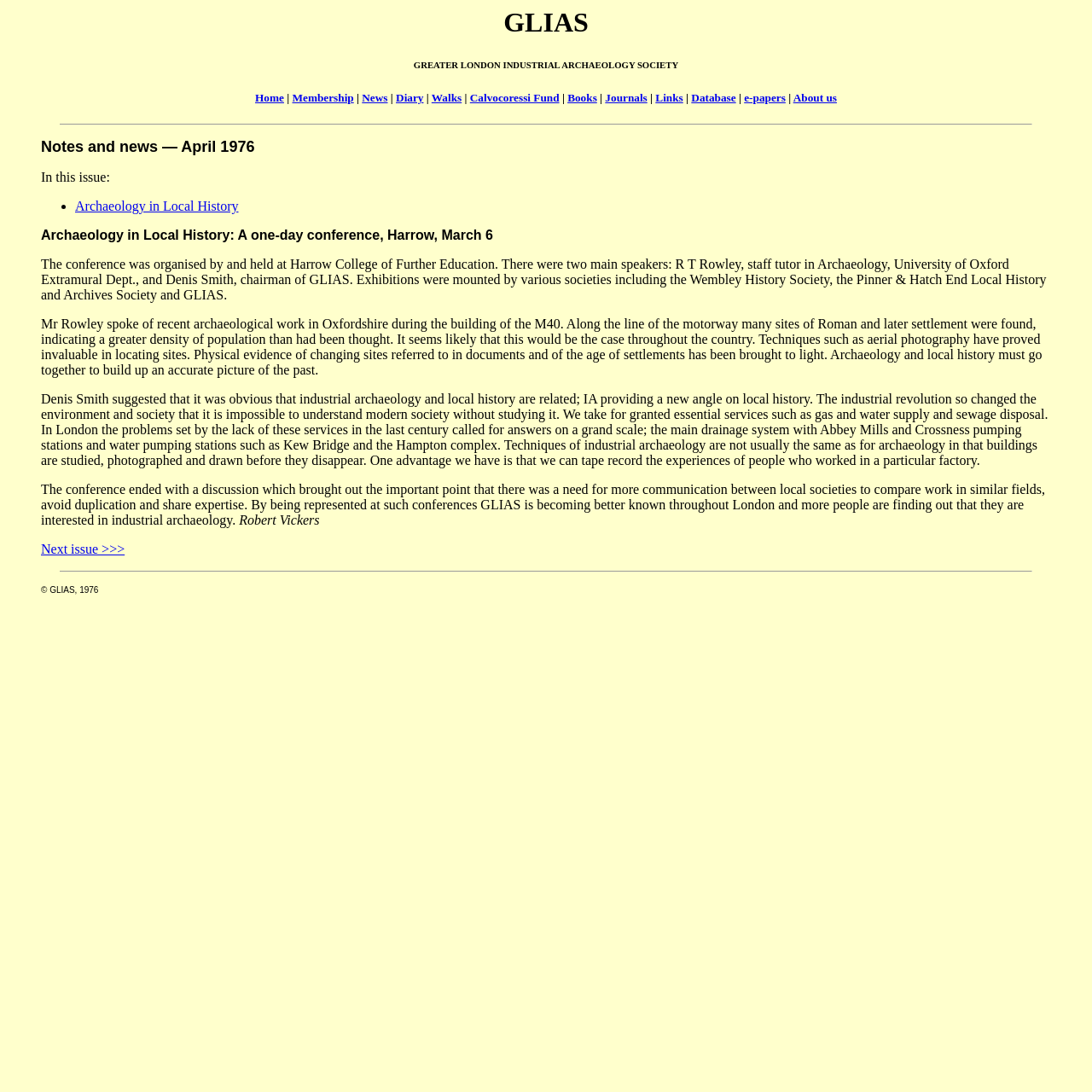How many links are in the navigation menu?
Examine the webpage screenshot and provide an in-depth answer to the question.

The navigation menu is located in the heading element with the text 'Home | Membership | News | Diary | Walks | Calvocoressi Fund | Books | Journals | Links | Database | e-papers | About us'. There are 12 links in this menu, each separated by a '|' character.